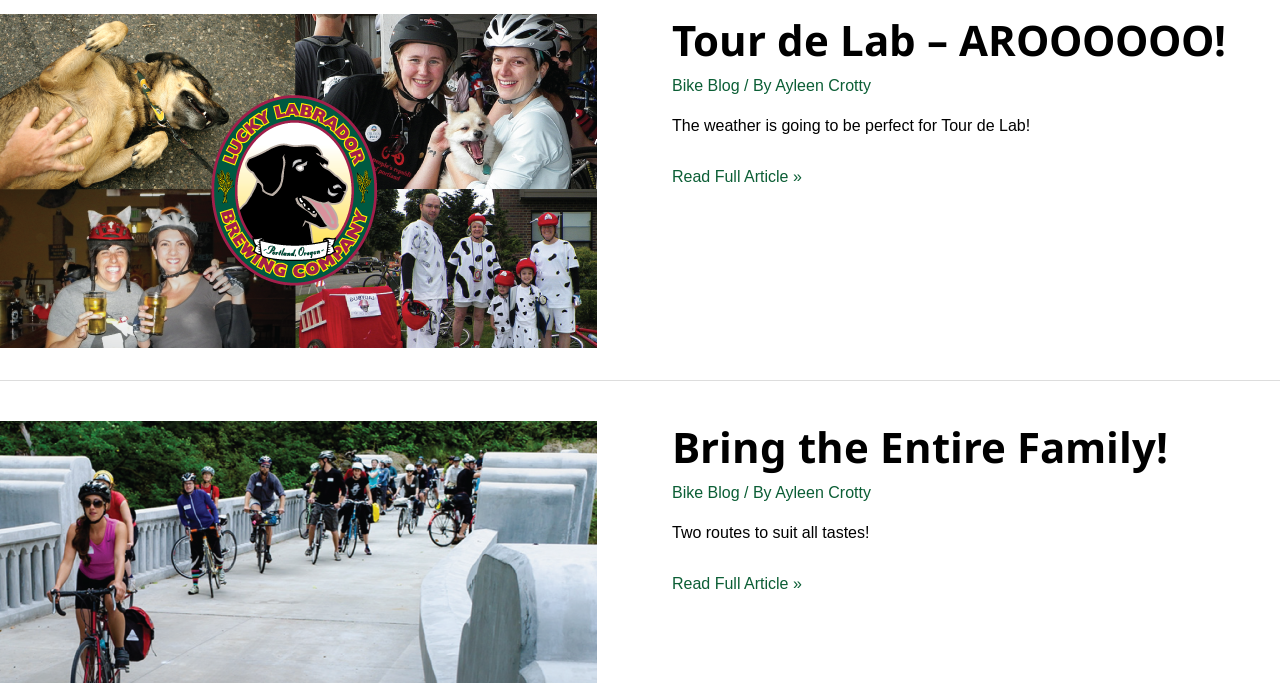Could you find the bounding box coordinates of the clickable area to complete this instruction: "Click on the 'Tour de Lab – AROOOOOO!' link"?

[0.525, 0.016, 0.958, 0.1]